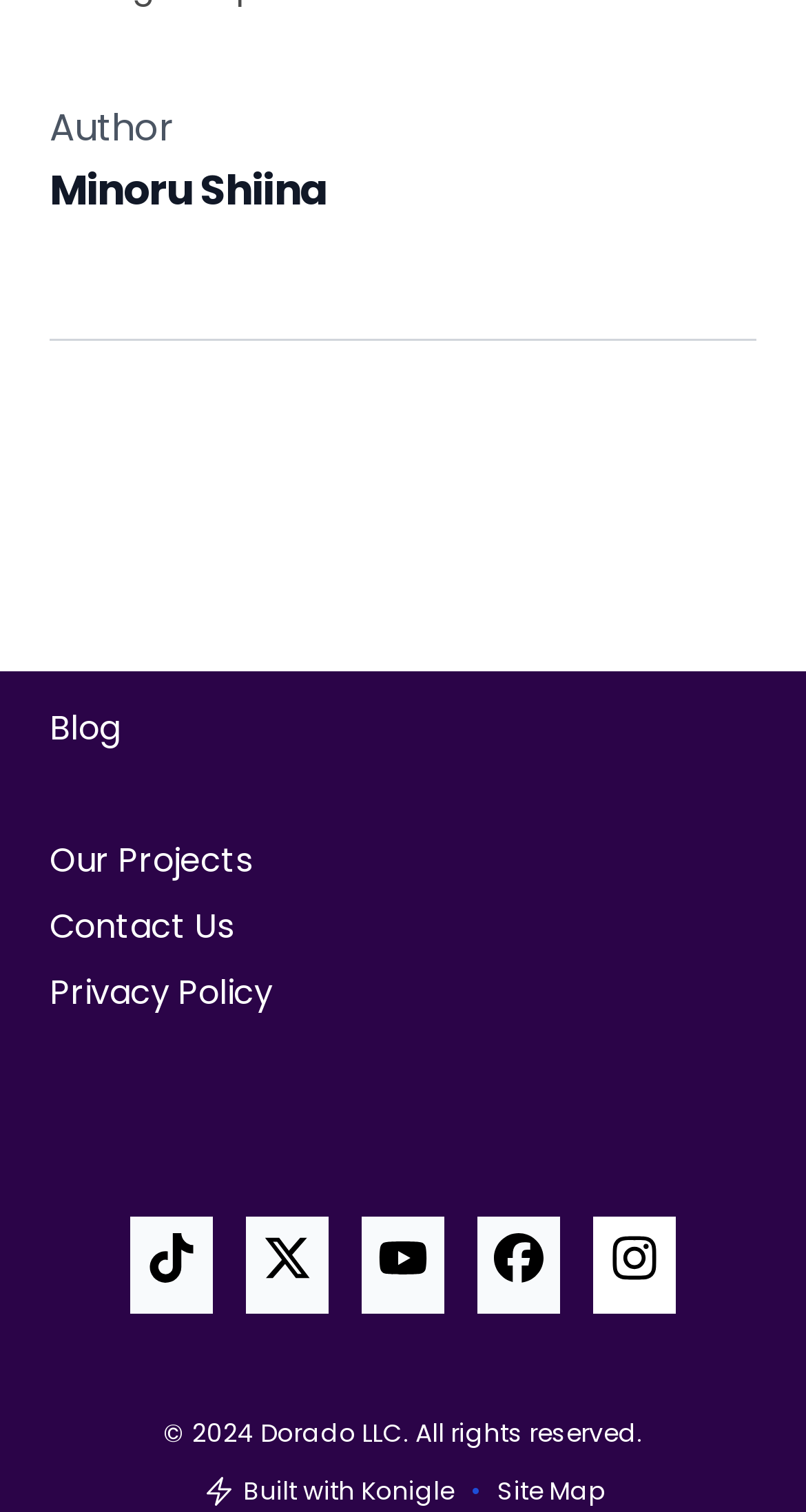Identify the bounding box coordinates of the part that should be clicked to carry out this instruction: "View the instagram profile".

[0.736, 0.805, 0.838, 0.869]